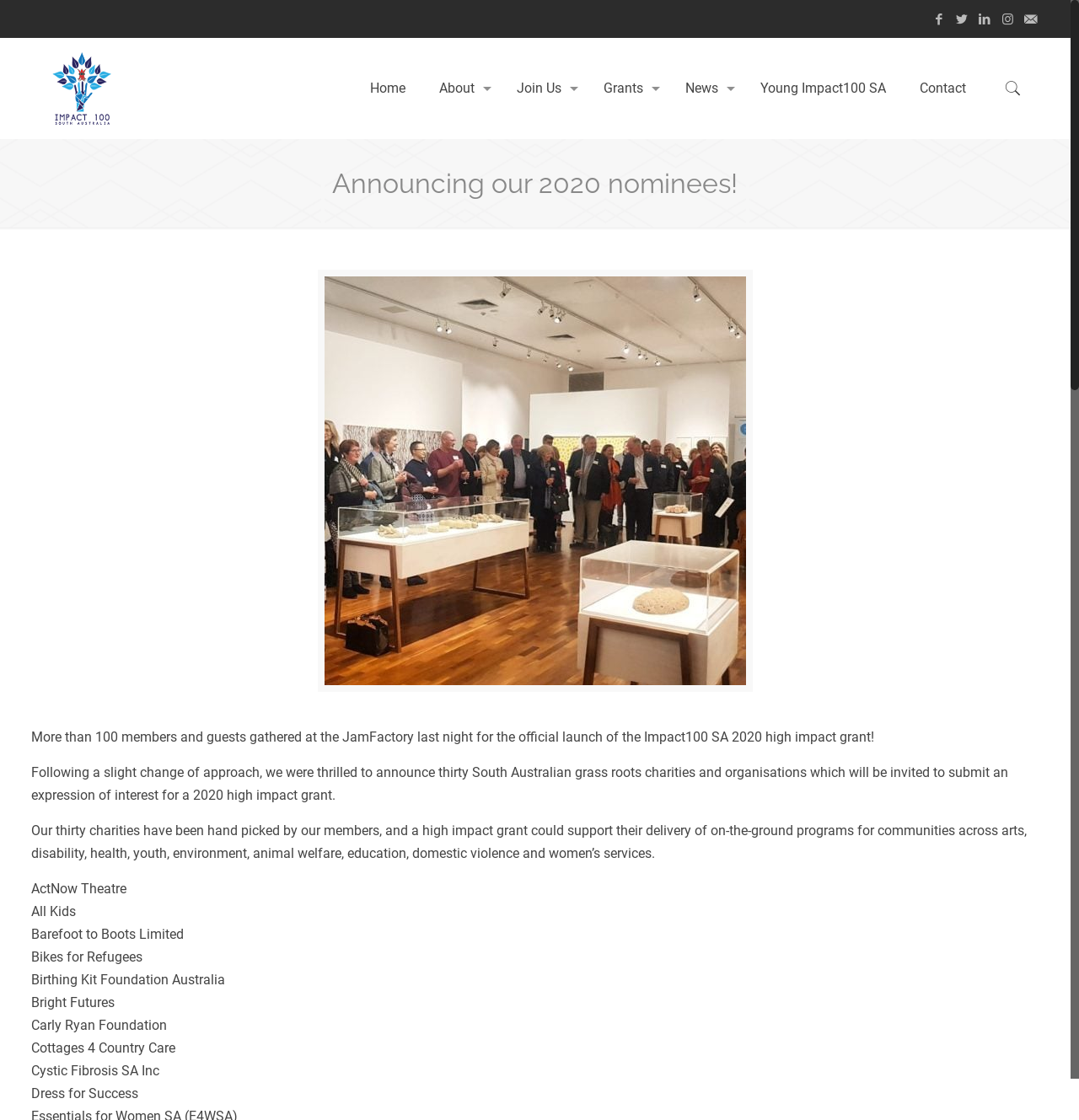Answer the following query concisely with a single word or phrase:
What is the purpose of the high impact grant?

Support on-the-ground programs